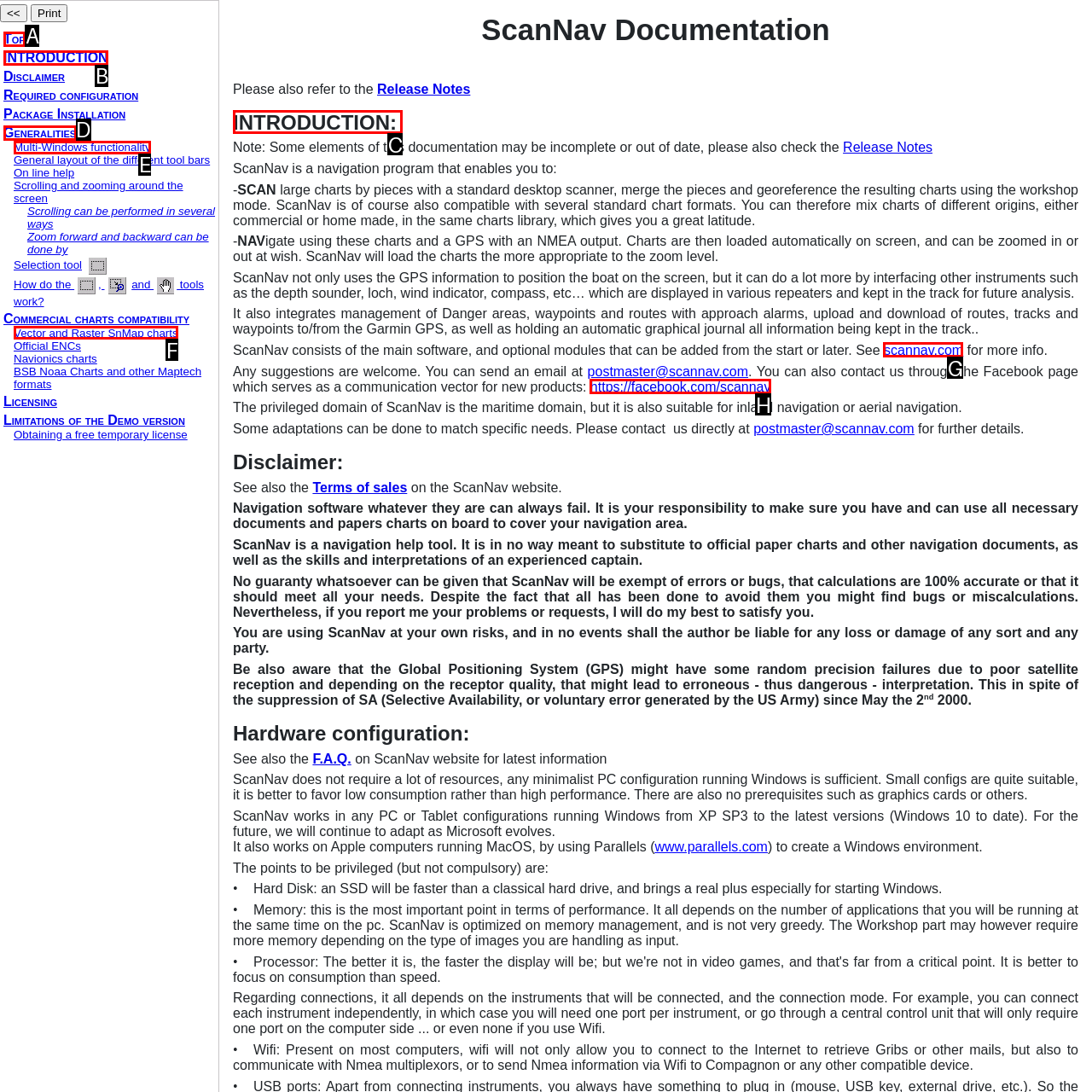Choose the letter of the option that needs to be clicked to perform the task: Visit the 'scannav.com' website. Answer with the letter.

G